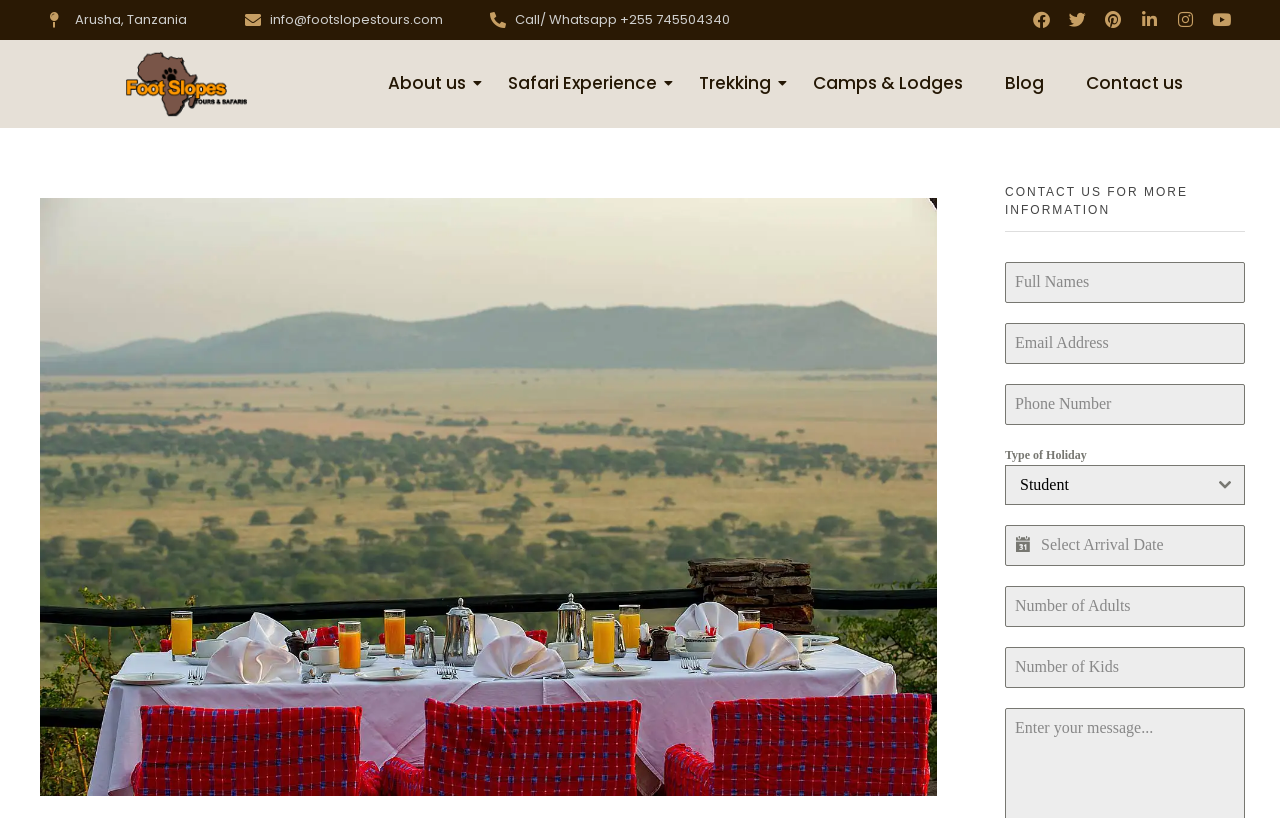What is the phone number to contact Footslopes Tours?
Please respond to the question with a detailed and informative answer.

The phone number to contact Footslopes Tours can be found at the top of the webpage, next to the 'Call/ Whatsapp' label.